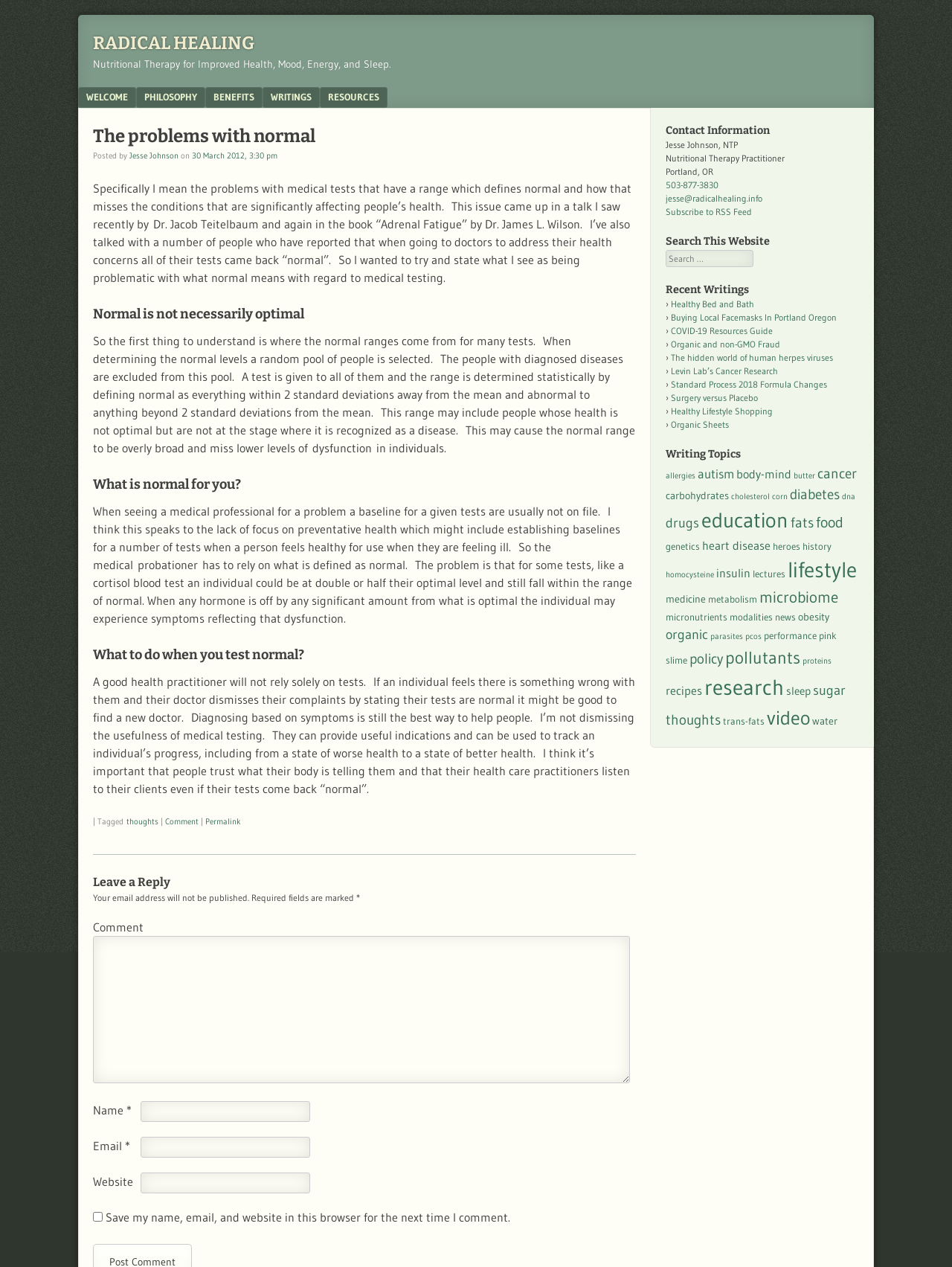Pinpoint the bounding box coordinates of the element that must be clicked to accomplish the following instruction: "Click on the 'RADICAL HEALING' link". The coordinates should be in the format of four float numbers between 0 and 1, i.e., [left, top, right, bottom].

[0.098, 0.026, 0.267, 0.042]